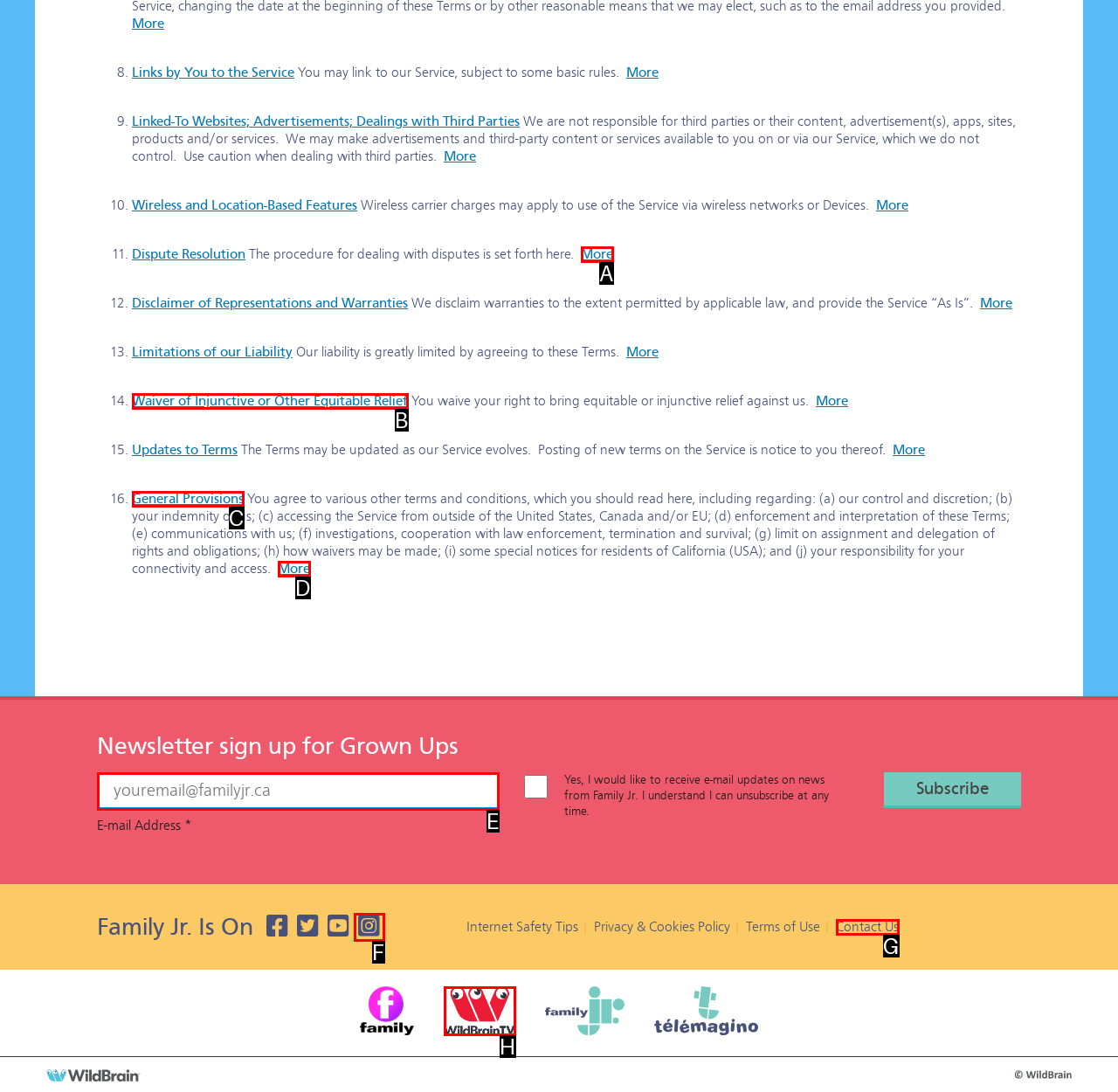From the provided options, which letter corresponds to the element described as: Contact Us
Answer with the letter only.

G